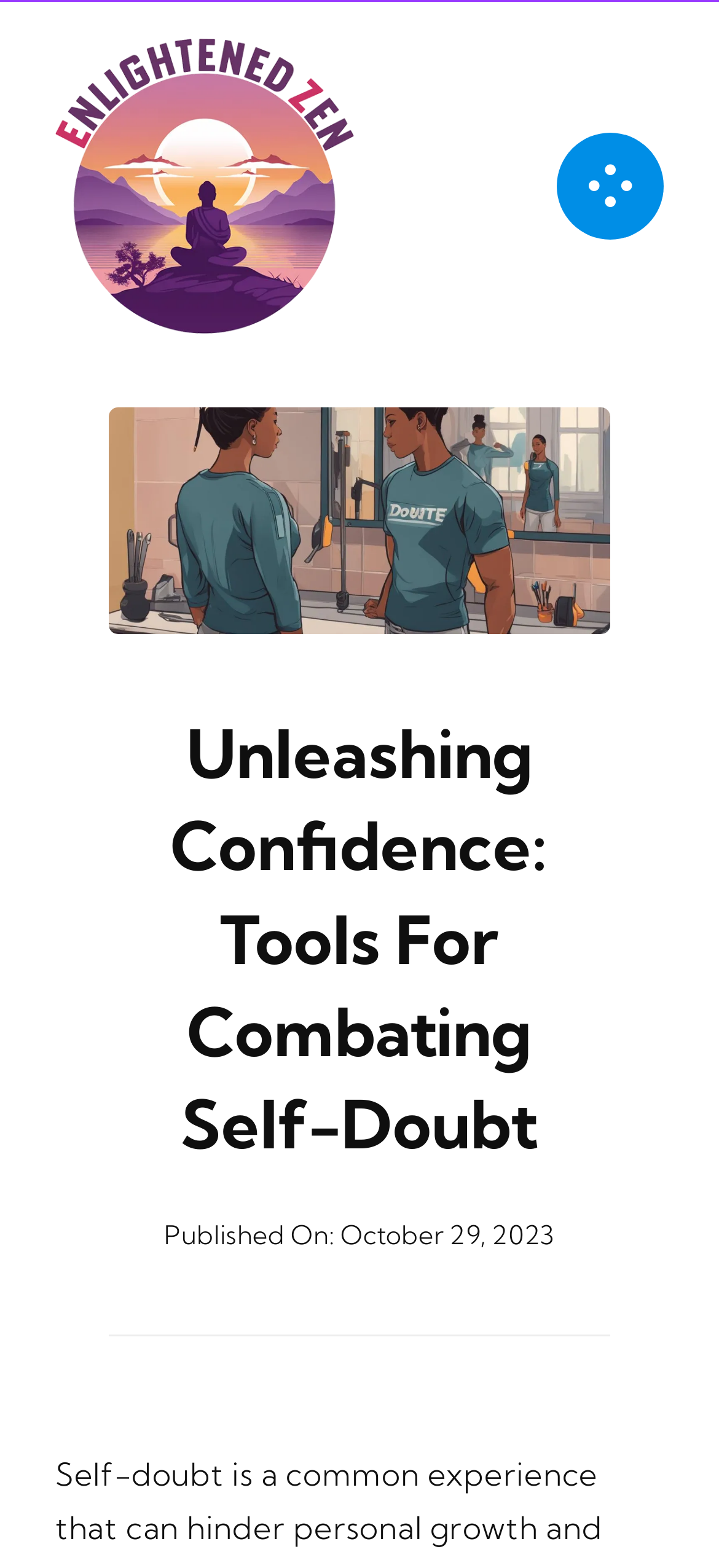Predict the bounding box coordinates for the UI element described as: "Best VPN for Hulu". The coordinates should be four float numbers between 0 and 1, presented as [left, top, right, bottom].

None